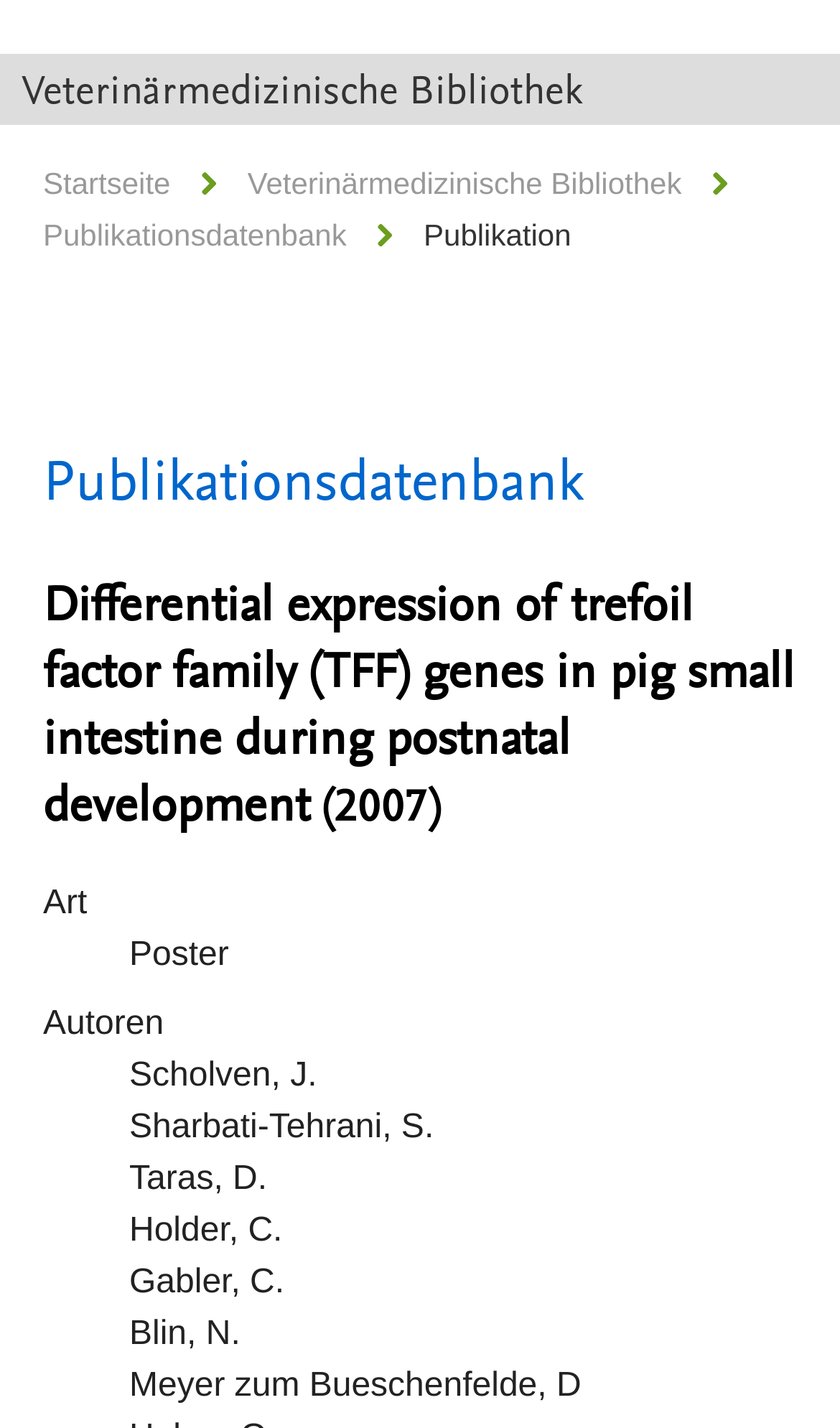Can you find the bounding box coordinates for the UI element given this description: "Publikationsdatenbank"? Provide the coordinates as four float numbers between 0 and 1: [left, top, right, bottom].

[0.051, 0.152, 0.413, 0.176]